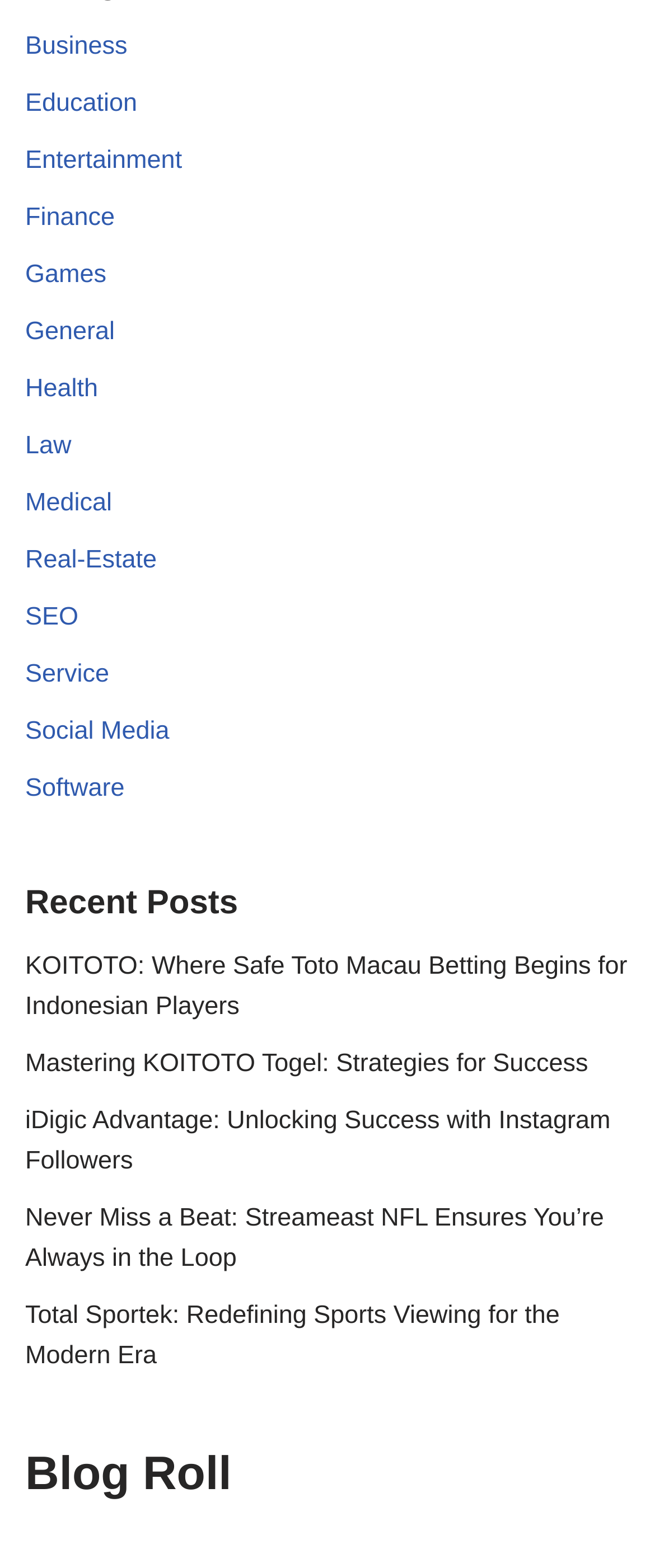Show the bounding box coordinates of the region that should be clicked to follow the instruction: "Click on Business."

[0.038, 0.021, 0.195, 0.039]